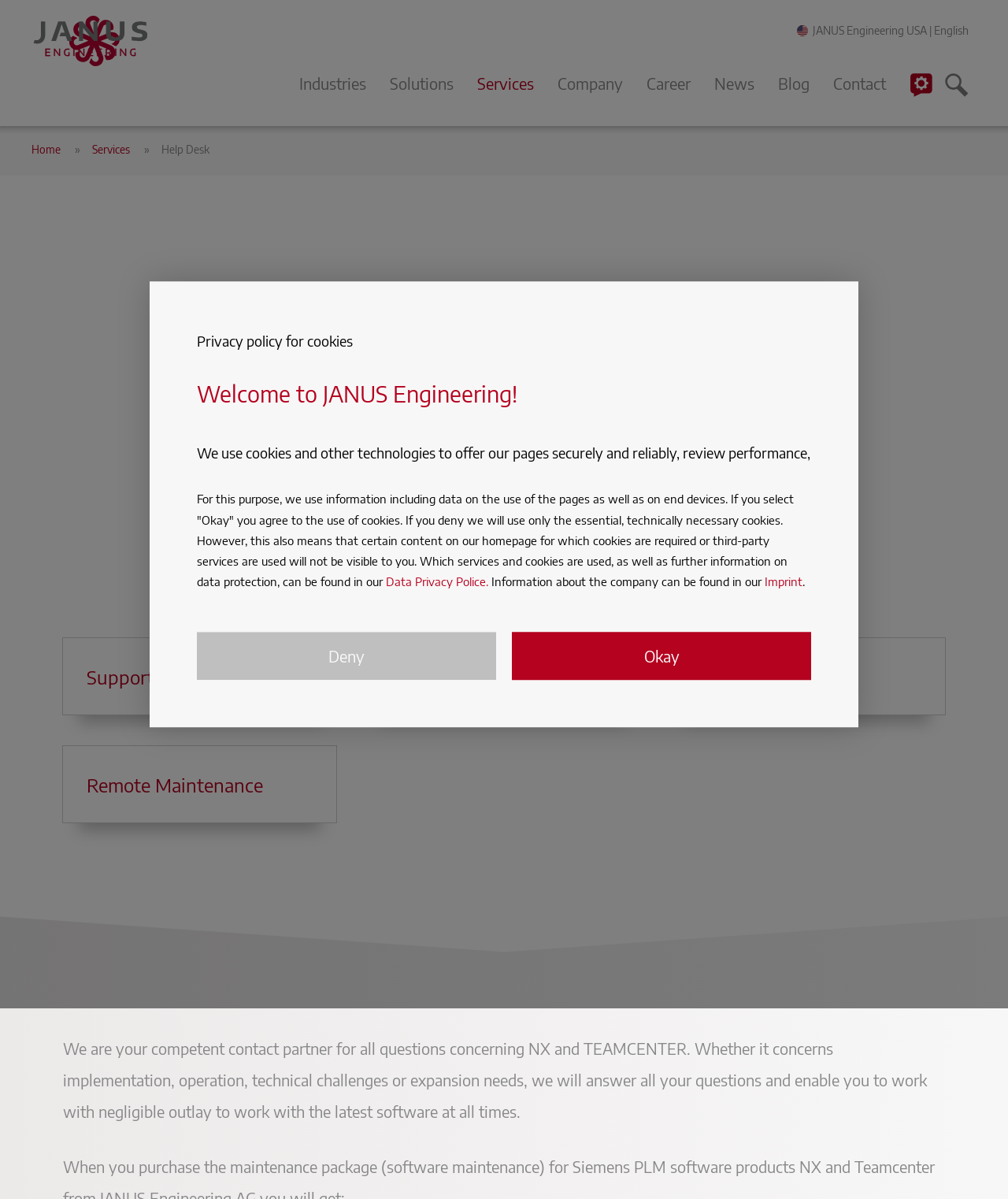Locate the bounding box coordinates of the clickable region necessary to complete the following instruction: "Click on the Janus Engineering link". Provide the coordinates in the format of four float numbers between 0 and 1, i.e., [left, top, right, bottom].

[0.031, 0.0, 0.156, 0.105]